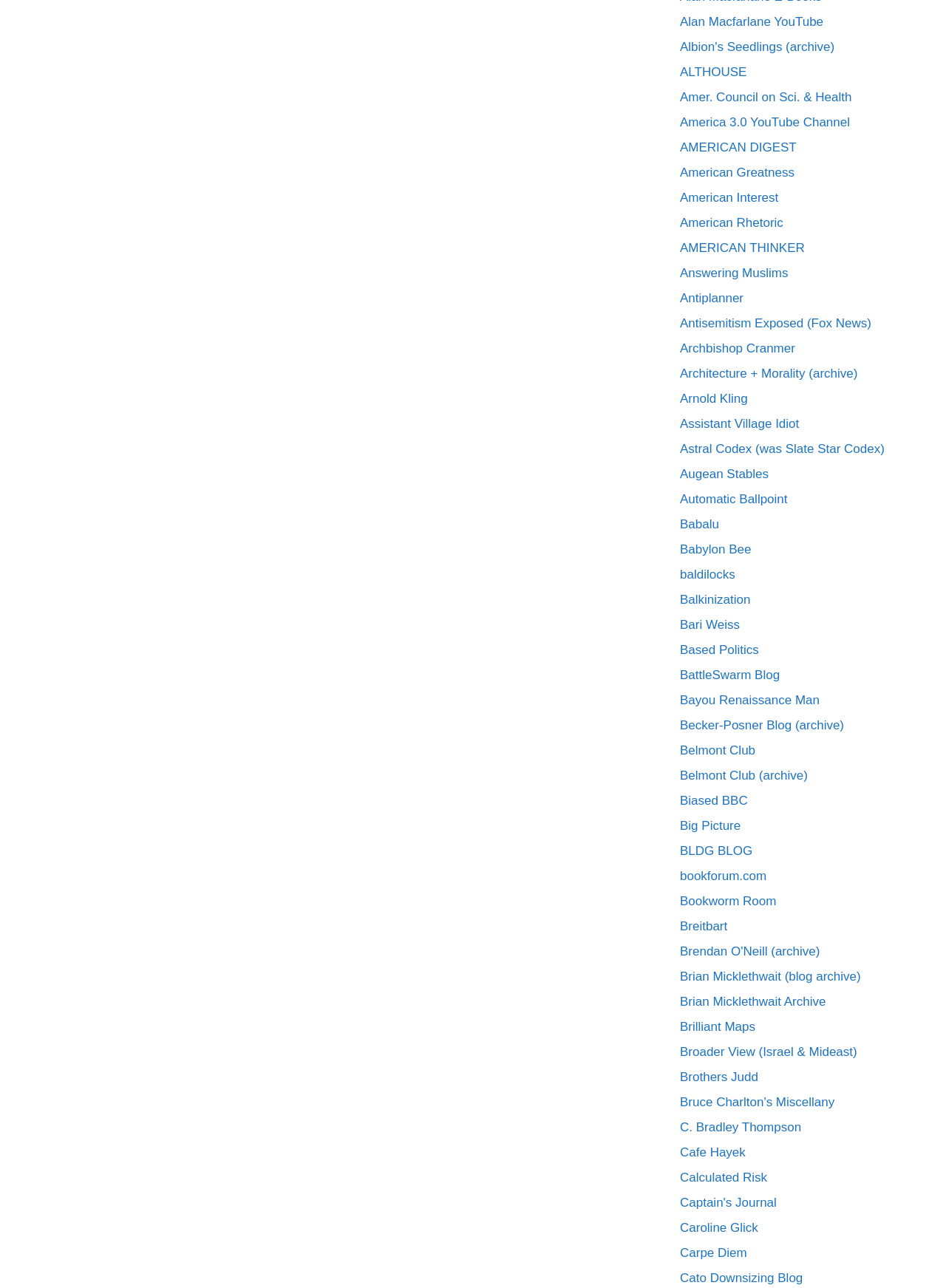What type of content do the links on this webpage point to?
Refer to the image and give a detailed answer to the question.

Based on the names of the links, such as 'American Greatness', 'Breitbart', and 'Bookworm Room', I can infer that the links on this webpage point to blogs and news websites, suggesting that the webpage is a collection of resources for news and opinion articles.